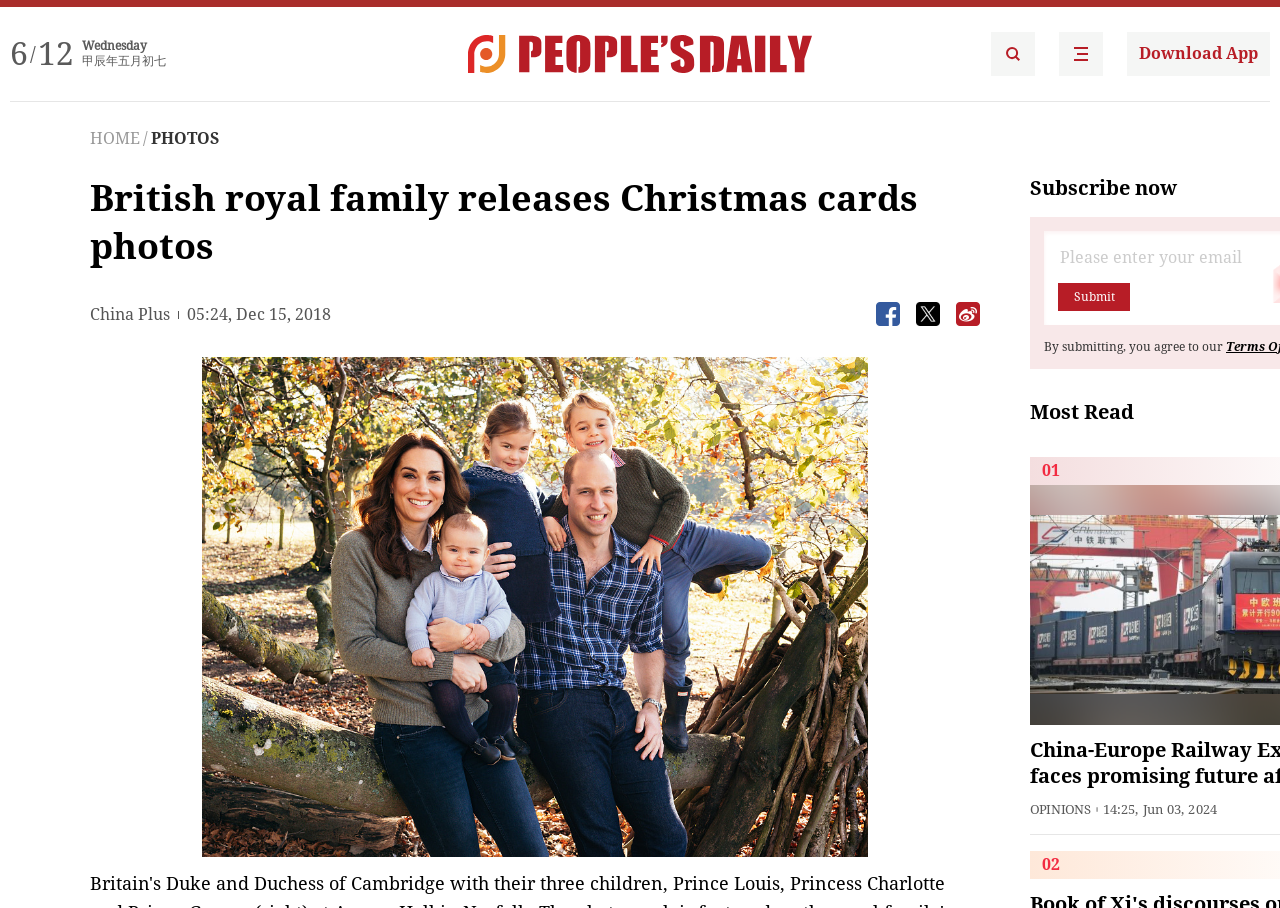Bounding box coordinates must be specified in the format (top-left x, top-left y, bottom-right x, bottom-right y). All values should be floating point numbers between 0 and 1. What are the bounding box coordinates of the UI element described as: alt="People's Daily English language App"

[0.827, 0.035, 0.862, 0.084]